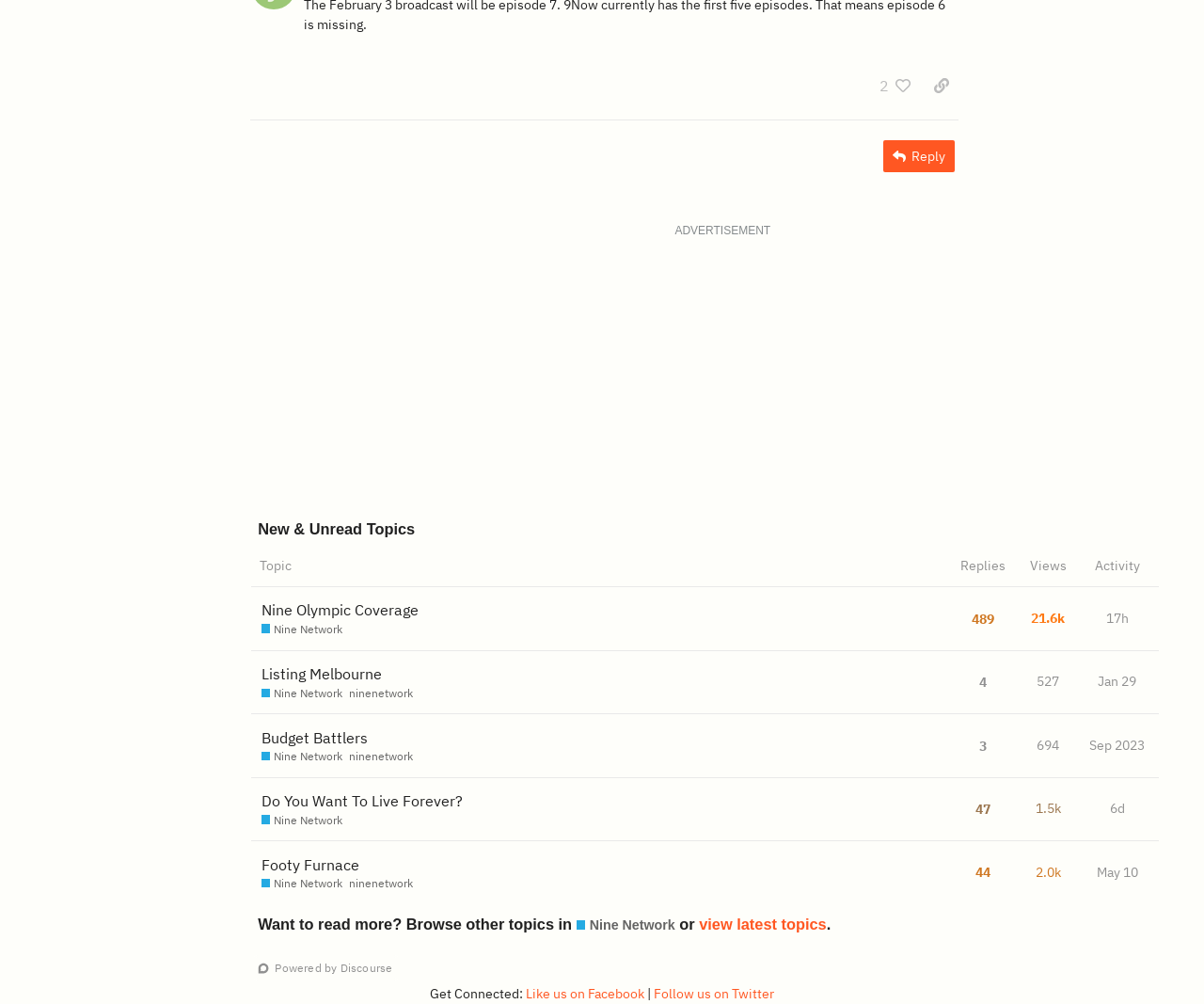What is the 'Nine Network' link related to?
Using the image, provide a detailed and thorough answer to the question.

The 'Nine Network' link appears in multiple rows of the table, suggesting that it is a category or tag related to the topics listed. The link's presence in multiple rows implies that it is a common theme or attribute among the topics.